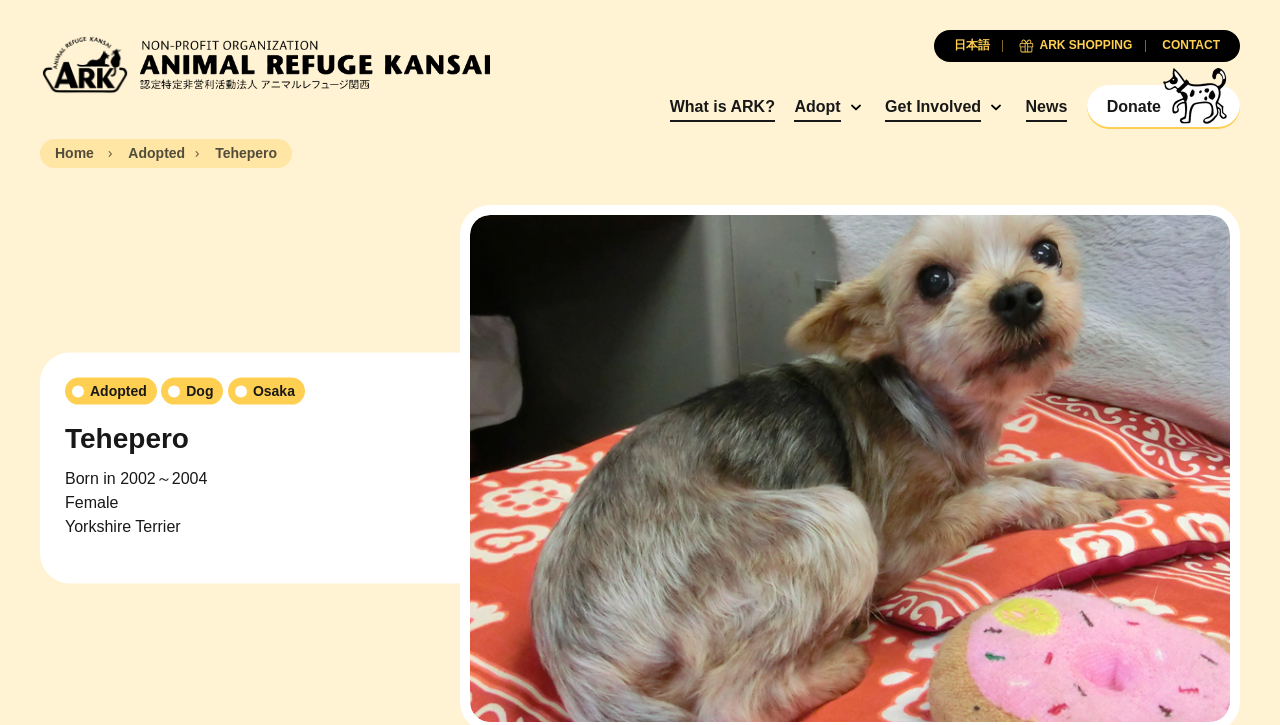Please examine the image and answer the question with a detailed explanation:
How can one get involved with the animal refuge?

The webpage provides a link 'Become a member' which is located in the 'Get Involved' section. This suggests that one way to get involved with the animal refuge is to become a member. Additionally, there are other options such as becoming an animal sponsor, donating, and volunteering, but the question asks for one way to get involved, and becoming a member is one of the options.